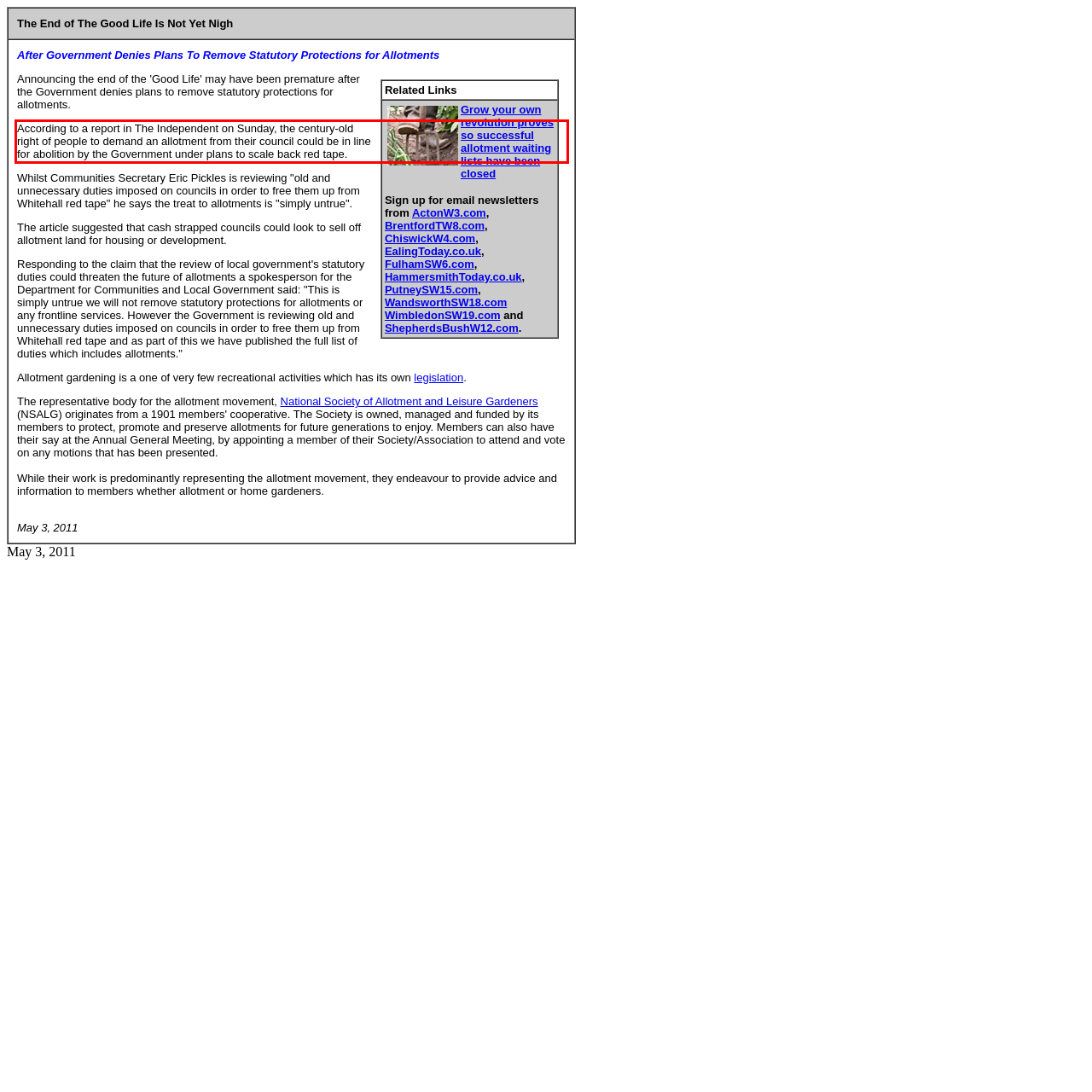Using the provided webpage screenshot, identify and read the text within the red rectangle bounding box.

According to a report in The Independent on Sunday, the century-old right of people to demand an allotment from their council could be in line for abolition by the Government under plans to scale back red tape.